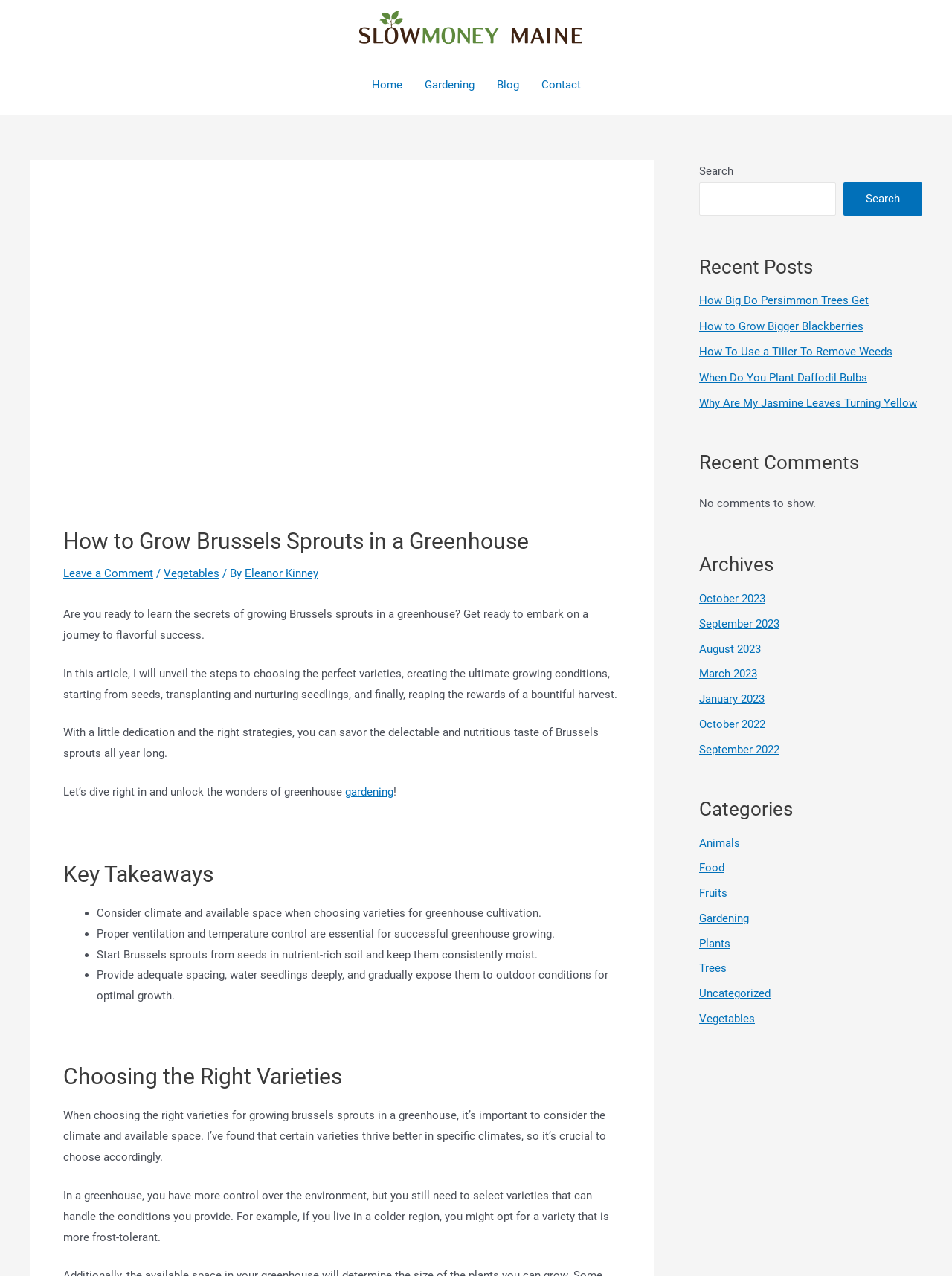Locate the bounding box of the UI element described by: "Contact" in the given webpage screenshot.

[0.557, 0.043, 0.621, 0.09]